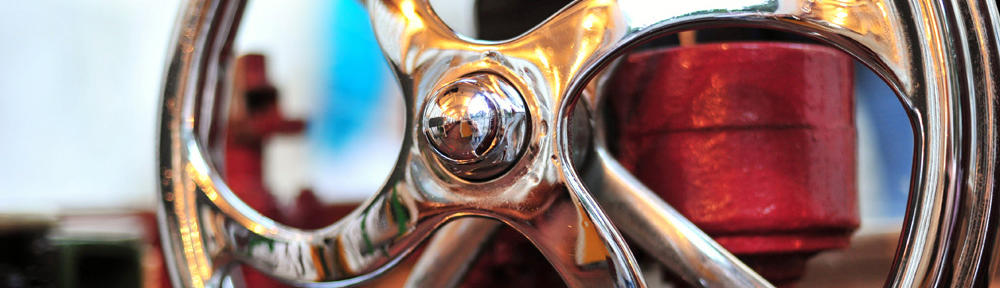From the image, can you give a detailed response to the question below:
What is the material of the shiny object?

The caption describes the object as 'shiny metallic' and having a 'chrome-like appearance', suggesting that the material of the shiny object is metal.